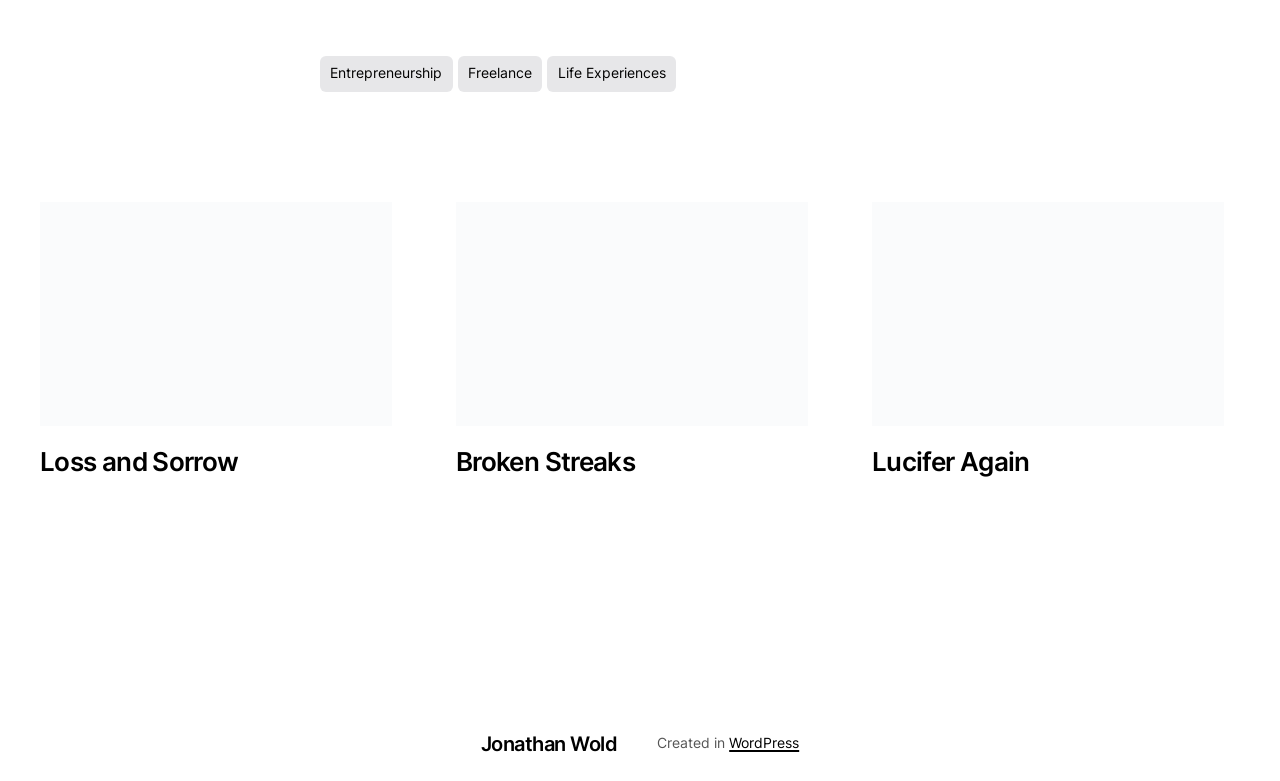Please identify the bounding box coordinates of the region to click in order to complete the given instruction: "view Loss and Sorrow". The coordinates should be four float numbers between 0 and 1, i.e., [left, top, right, bottom].

[0.031, 0.258, 0.306, 0.545]